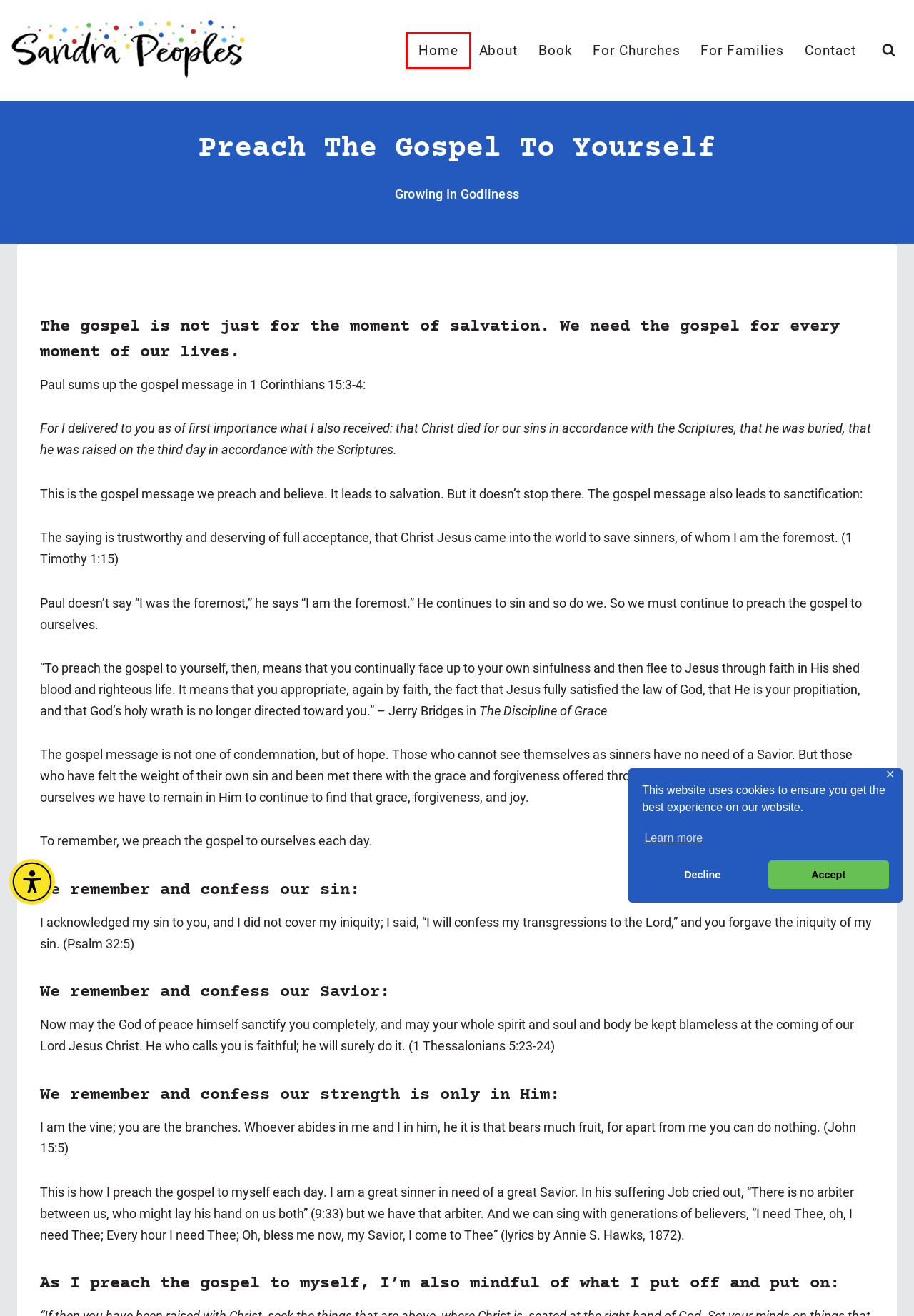You have a screenshot of a webpage with an element surrounded by a red bounding box. Choose the webpage description that best describes the new page after clicking the element inside the red bounding box. Here are the candidates:
A. Growing in Godliness Archives - Sandra Peoples
B. Sandra Peoples: Encouraging Families with Special Needs
C. Sandra Peoples: Equipping Churches and Encouraging Families
D. Sandra Peoples: Equipping Churches for Disability Ministry
E. Sandra Peoples: Contact for Your Next Event
F. Take off Unforgiveness, Put on Peace - Sandra Peoples
G. About Sandra Peoples
H. Market Refined Media & Publishing: A Full-Service Creative Agency

C